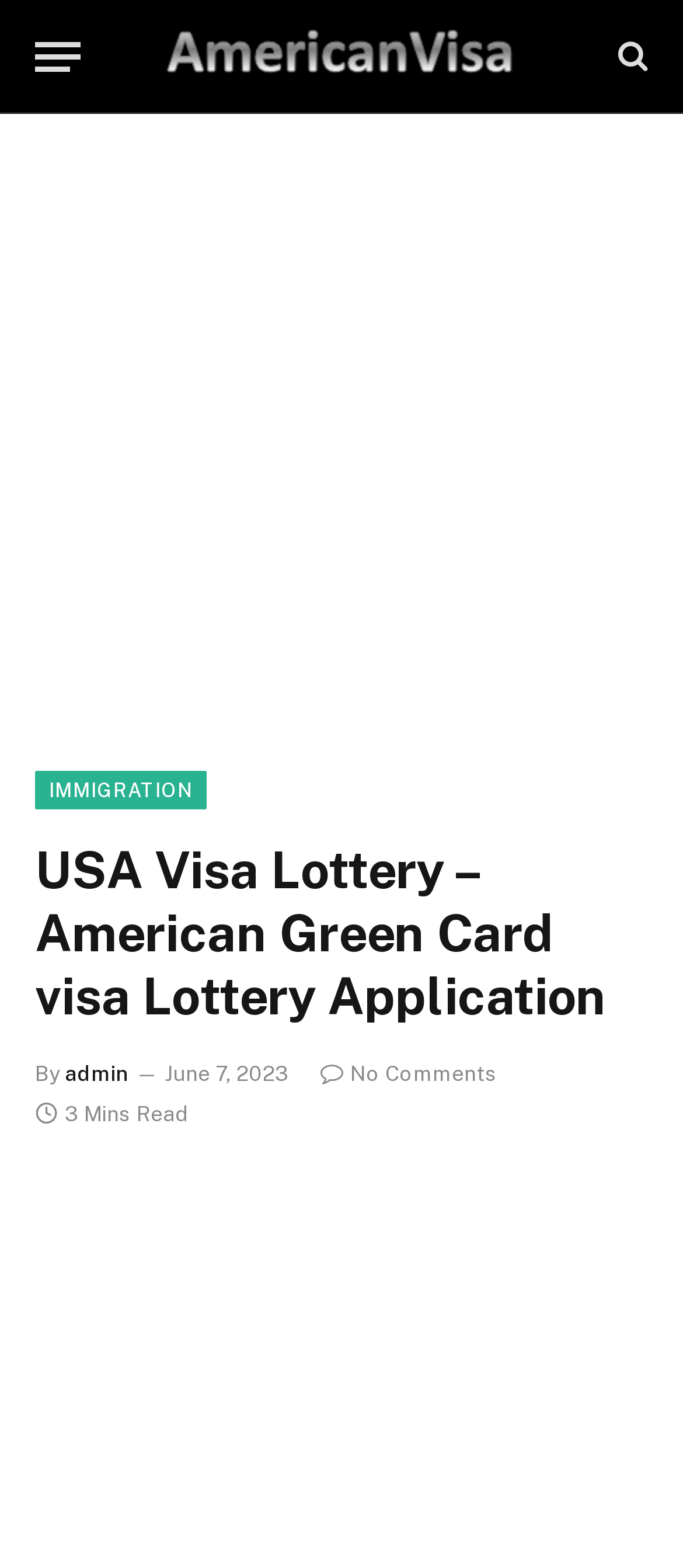How long does it take to read this webpage? Please answer the question using a single word or phrase based on the image.

3 Mins